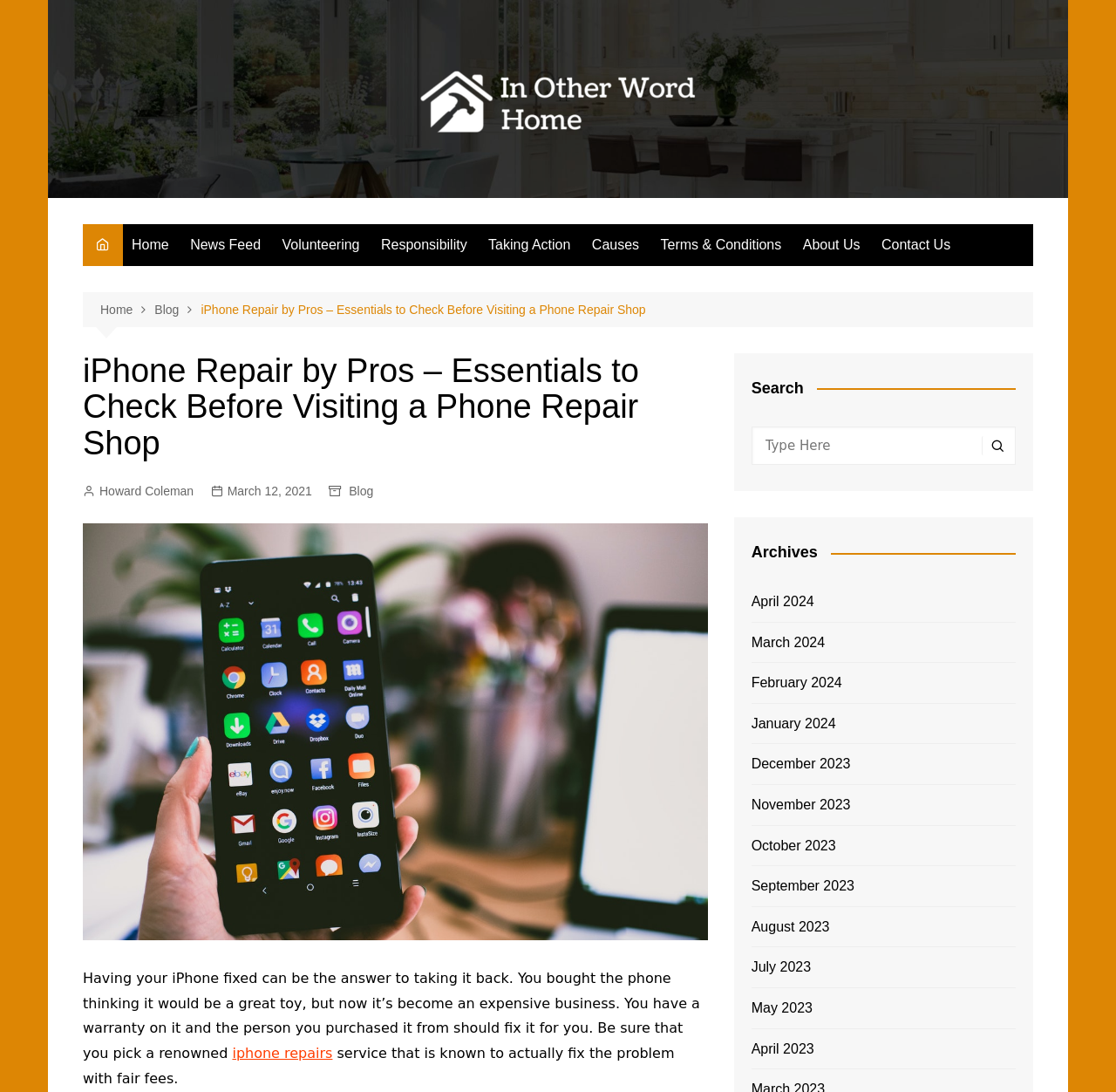Locate the UI element that matches the description alt="In Other Words (IOW) Home" in the webpage screenshot. Return the bounding box coordinates in the format (top-left x, top-left y, bottom-right x, bottom-right y), with values ranging from 0 to 1.

[0.373, 0.056, 0.627, 0.125]